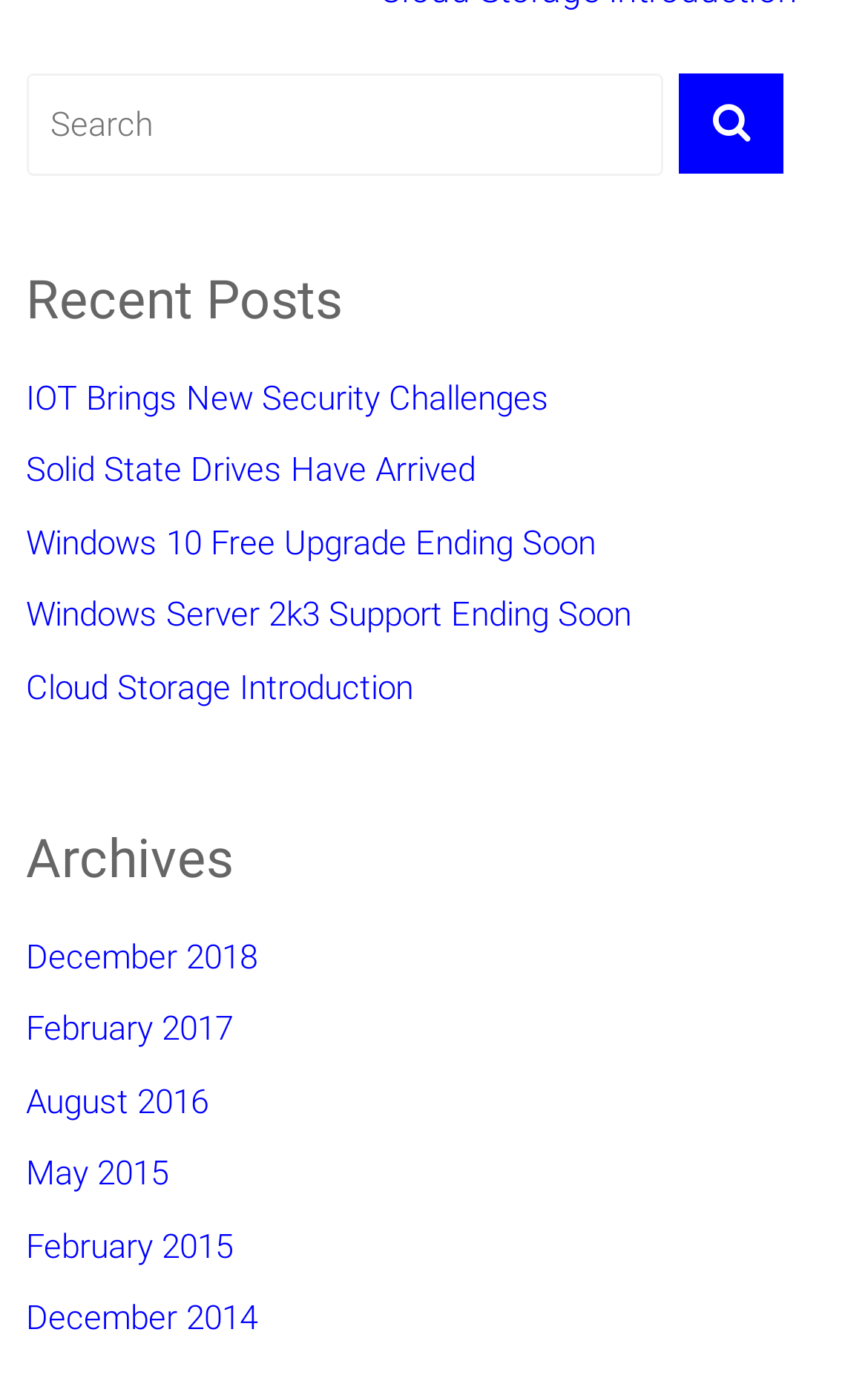Answer this question using a single word or a brief phrase:
What is the first post title?

IOT Brings New Security Challenges